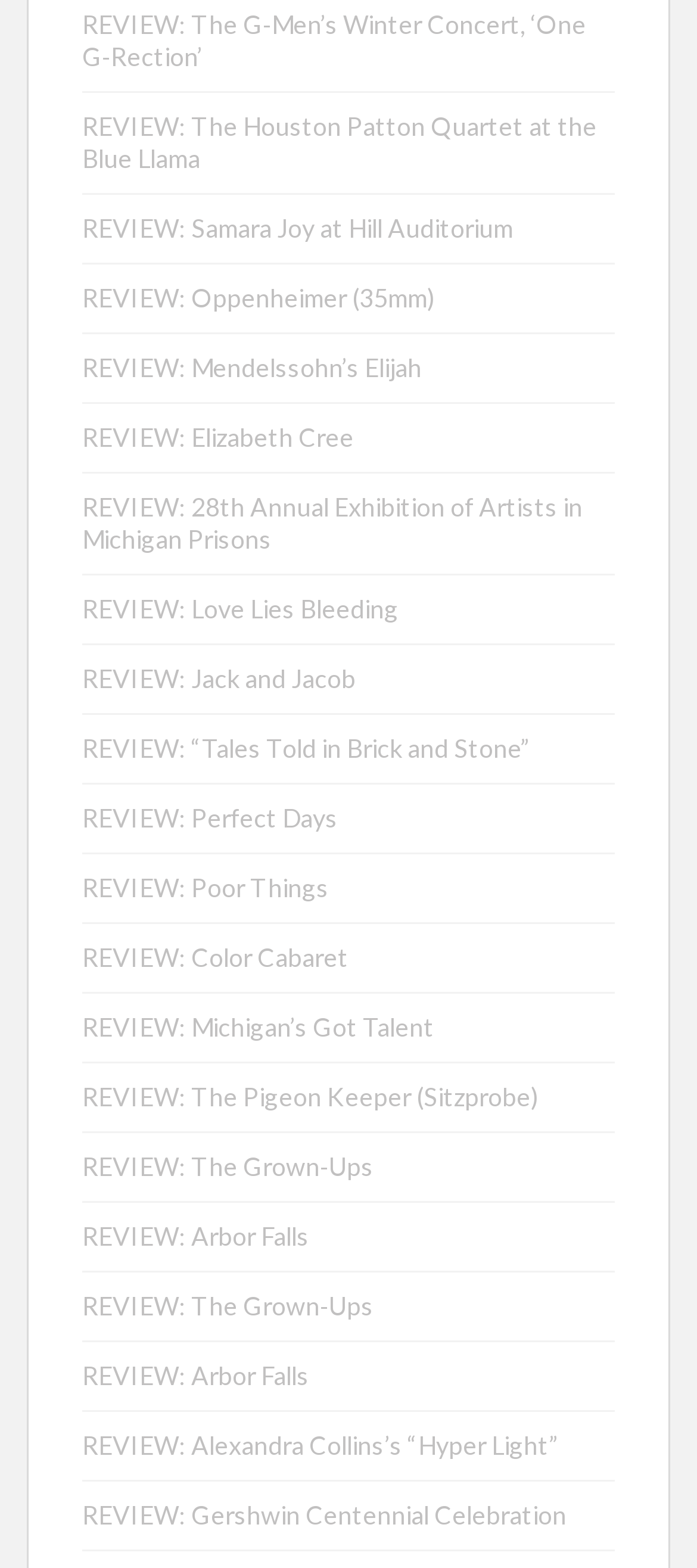Please identify the bounding box coordinates of the element's region that should be clicked to execute the following instruction: "Explore the review of Mendelssohn’s Elijah". The bounding box coordinates must be four float numbers between 0 and 1, i.e., [left, top, right, bottom].

[0.118, 0.225, 0.605, 0.244]